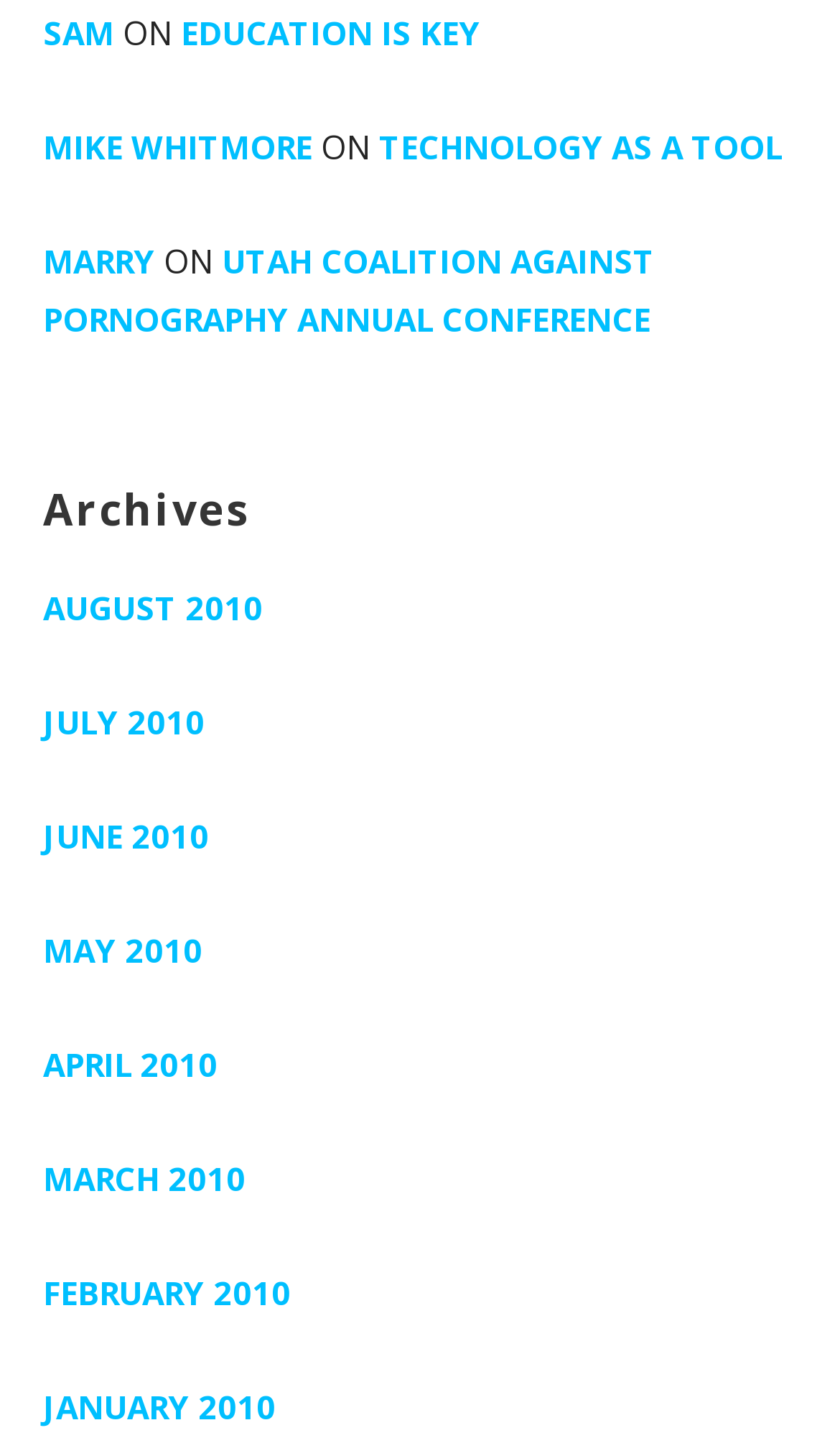Answer succinctly with a single word or phrase:
What is the longest link on the webpage?

UTAH COALITION AGAINST PORNOGRAPHY ANNUAL CONFERENCE